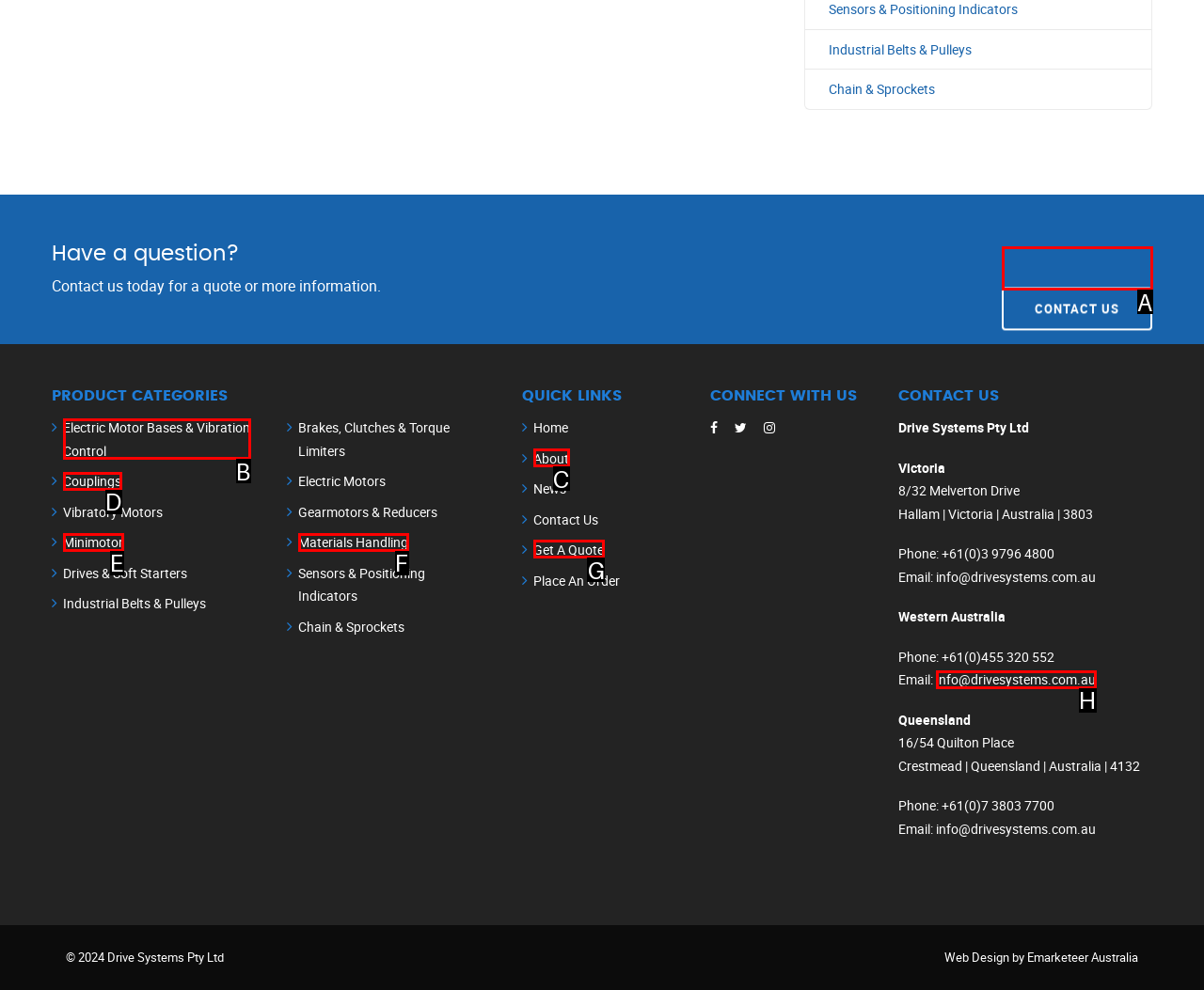From the given options, tell me which letter should be clicked to complete this task: Get a quote
Answer with the letter only.

G